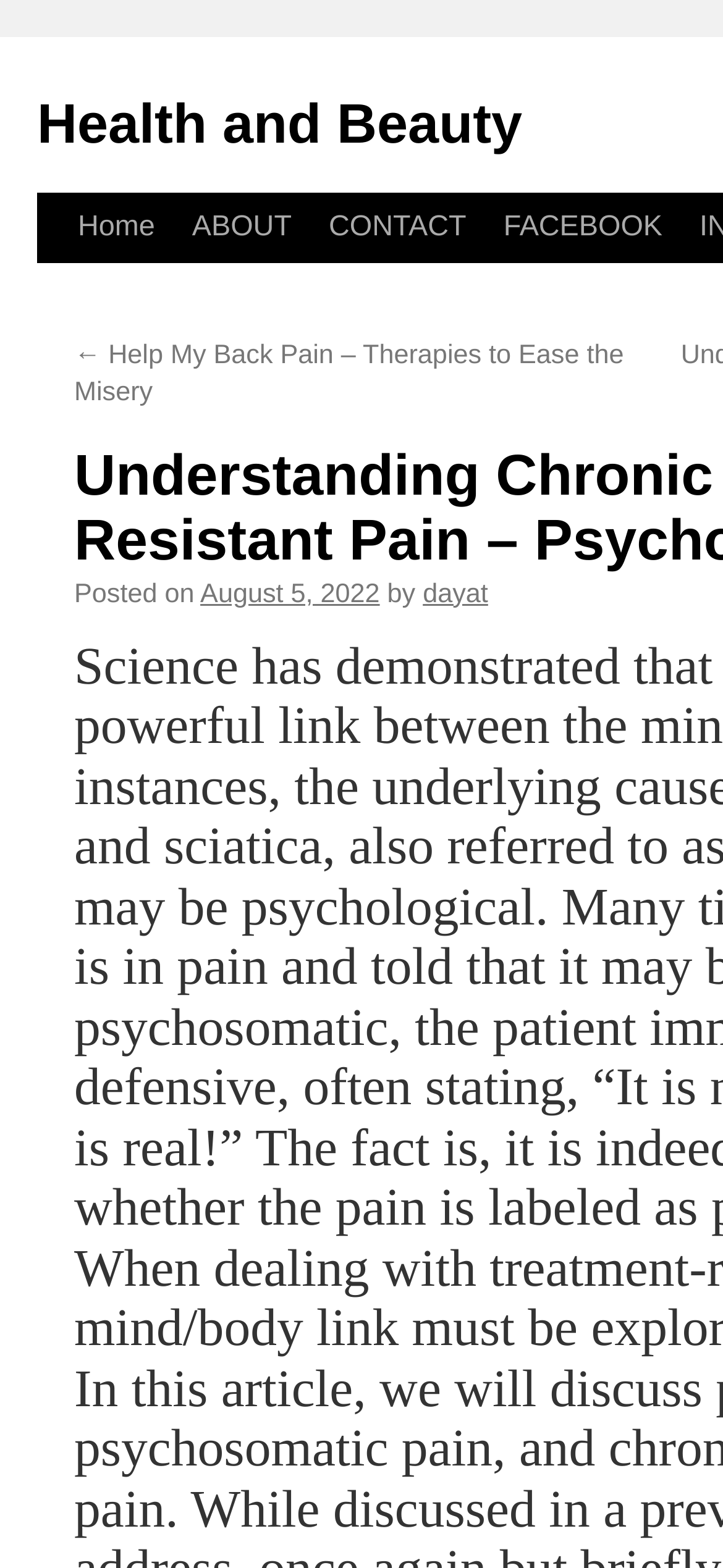How many navigation links are in the top menu?
Answer the question with a single word or phrase derived from the image.

4